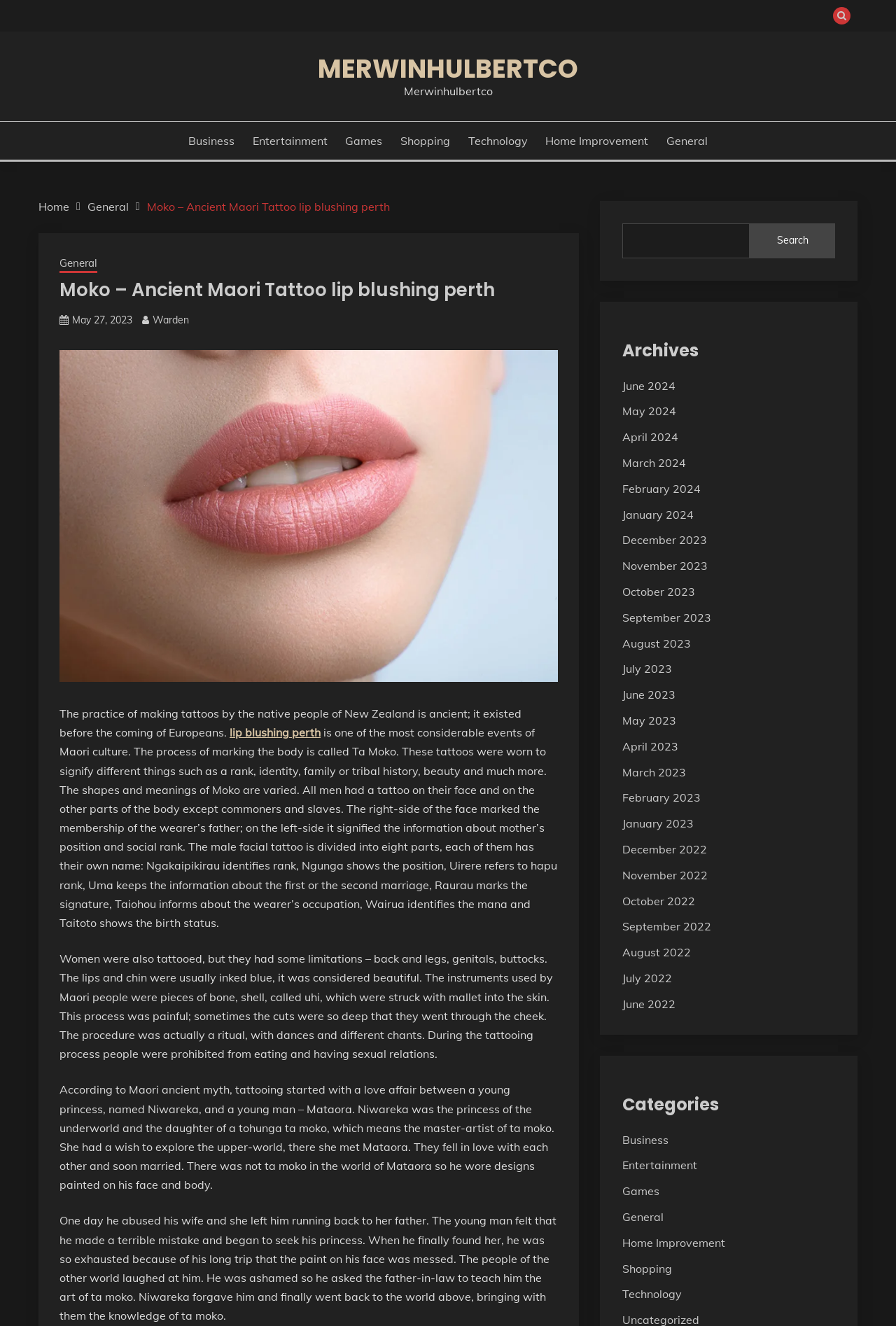Please determine and provide the text content of the webpage's heading.

Moko – Ancient Maori Tattoo lip blushing perth